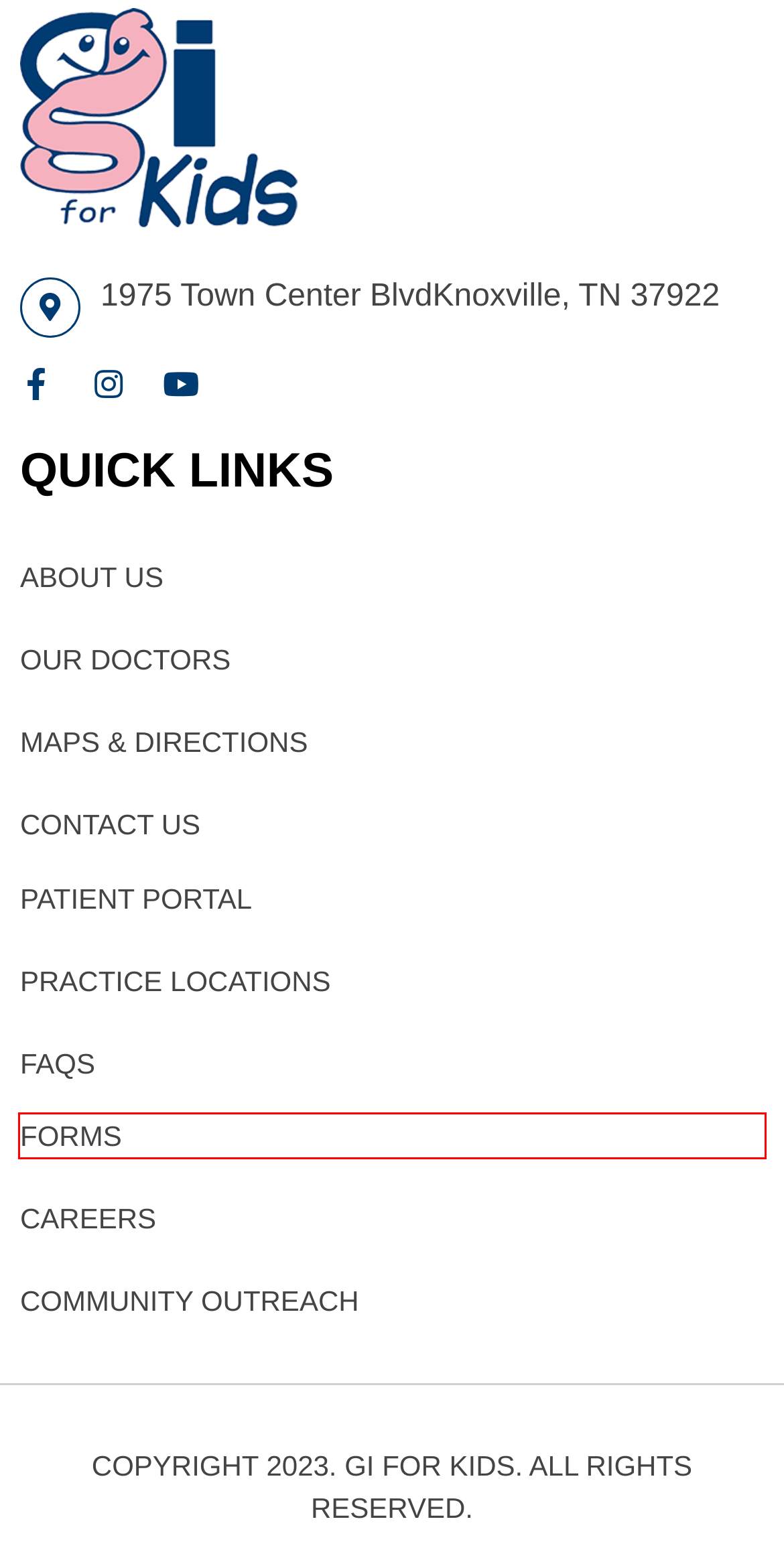Provided is a screenshot of a webpage with a red bounding box around an element. Select the most accurate webpage description for the page that appears after clicking the highlighted element. Here are the candidates:
A. Our Locations - GI for Kids
B. Patient Information and Forms - GI for Kids
C. Careers - GI for Kids
D. FAQs - GI for Kids
E. Contact Us - GI for Kids
F. Maps & Directions - GI for Kids
G. October 14, 2022 - GI for Kids
H. Community Outreach - GI for Kids

B